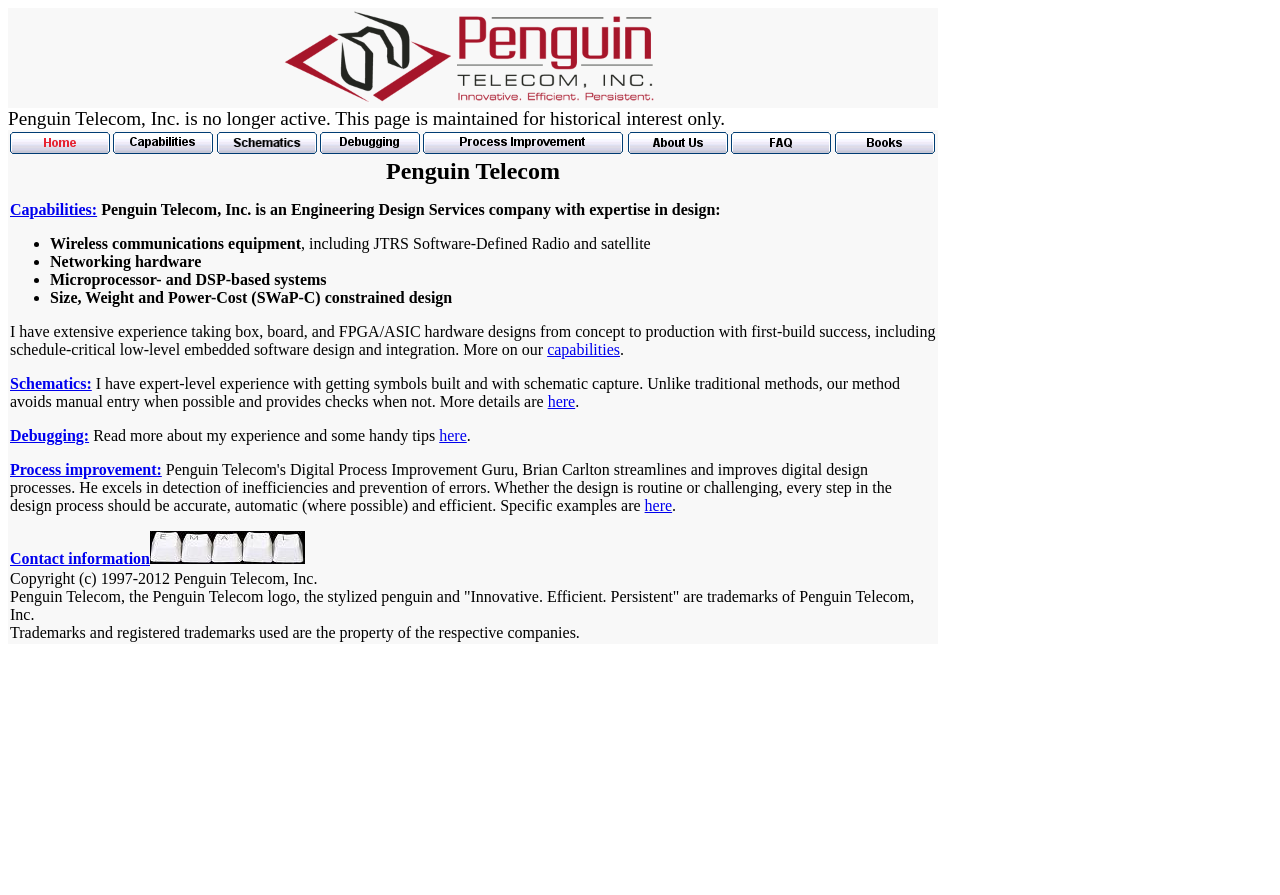Give a concise answer using only one word or phrase for this question:
What is the company name?

Penguin Telecom, Inc.